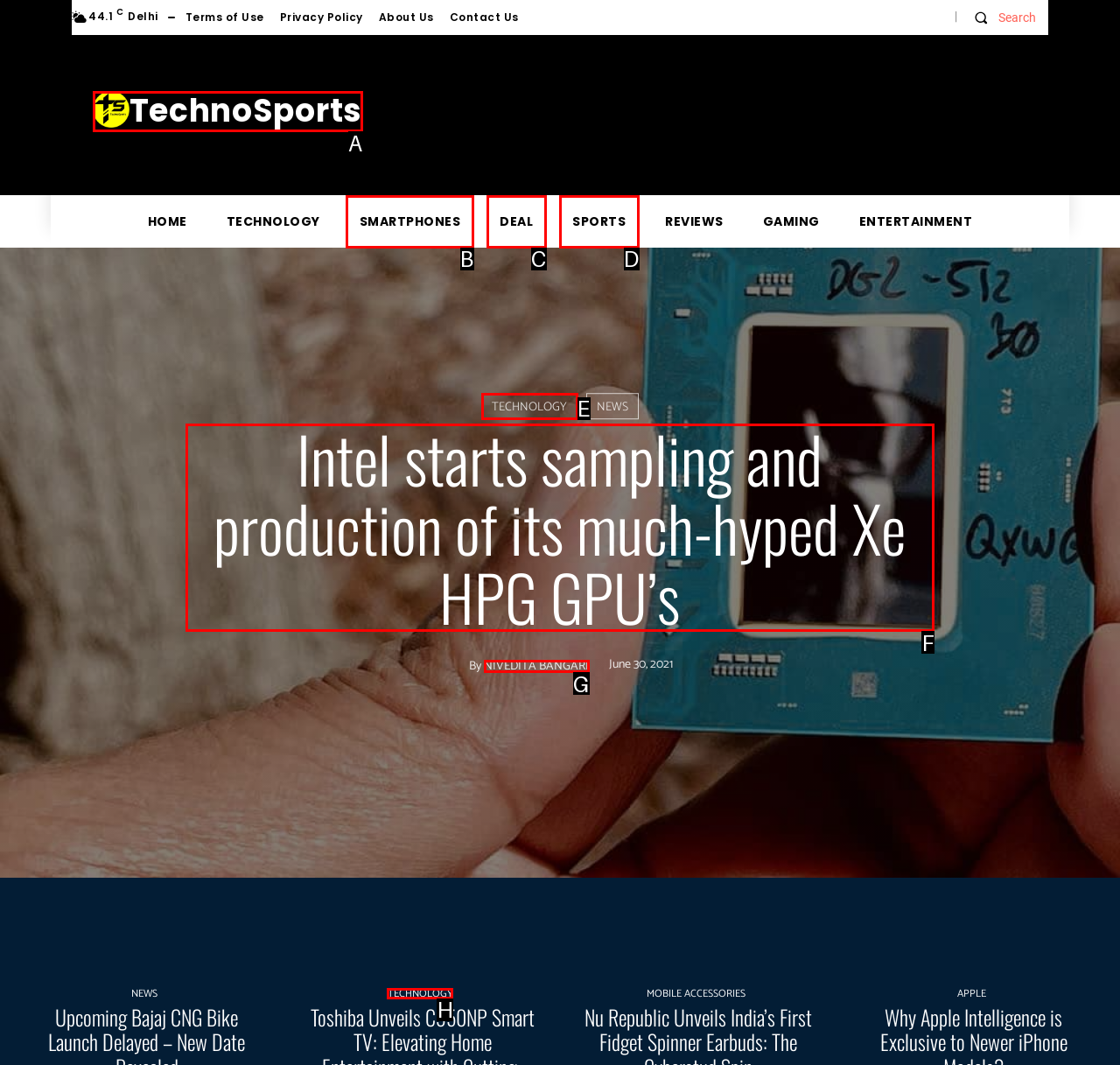Determine the correct UI element to click for this instruction: Read the article about Intel Xe HPG GPU’s. Respond with the letter of the chosen element.

F